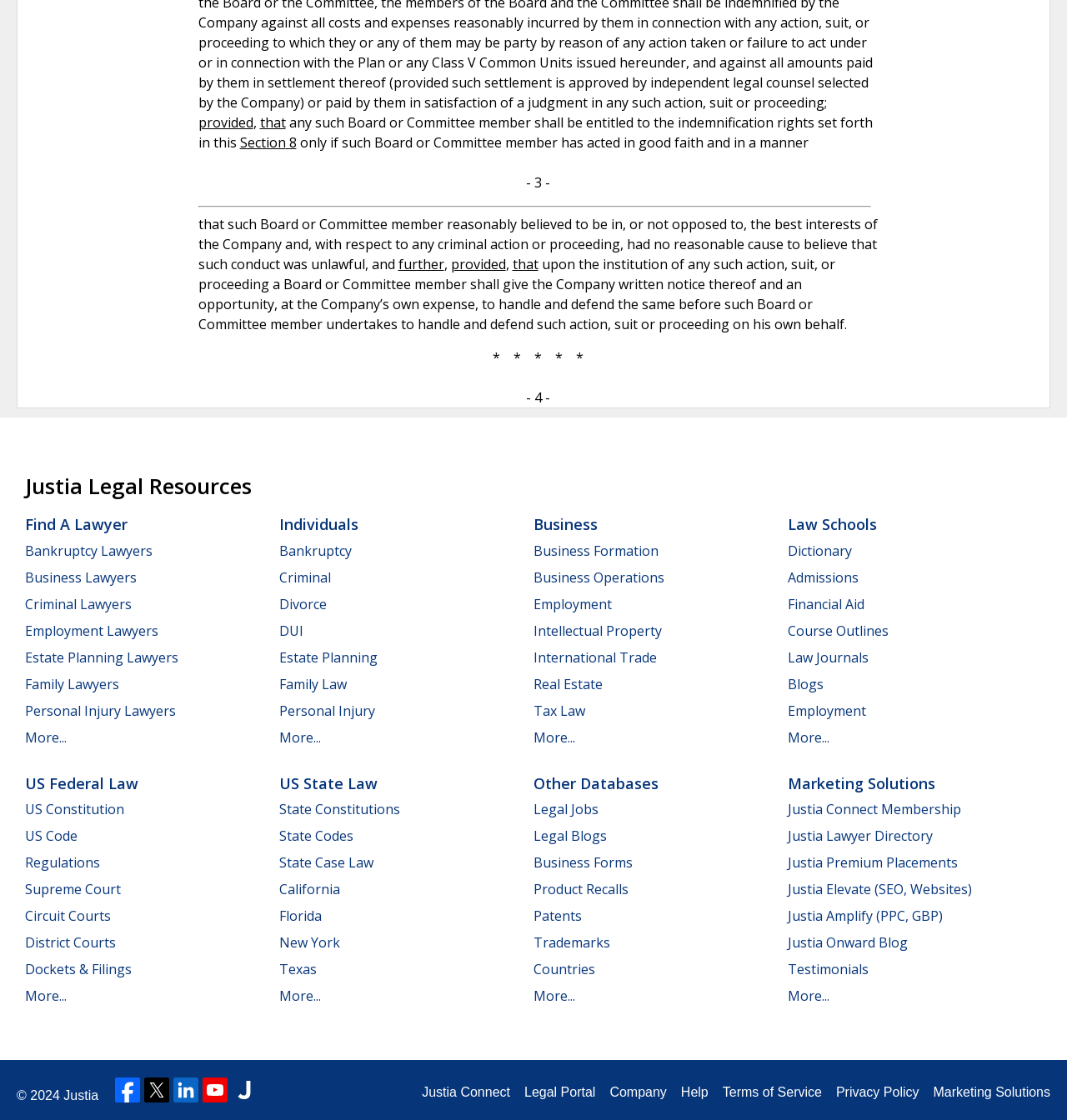Respond to the following question with a brief word or phrase:
What is the purpose of this webpage?

Legal resources